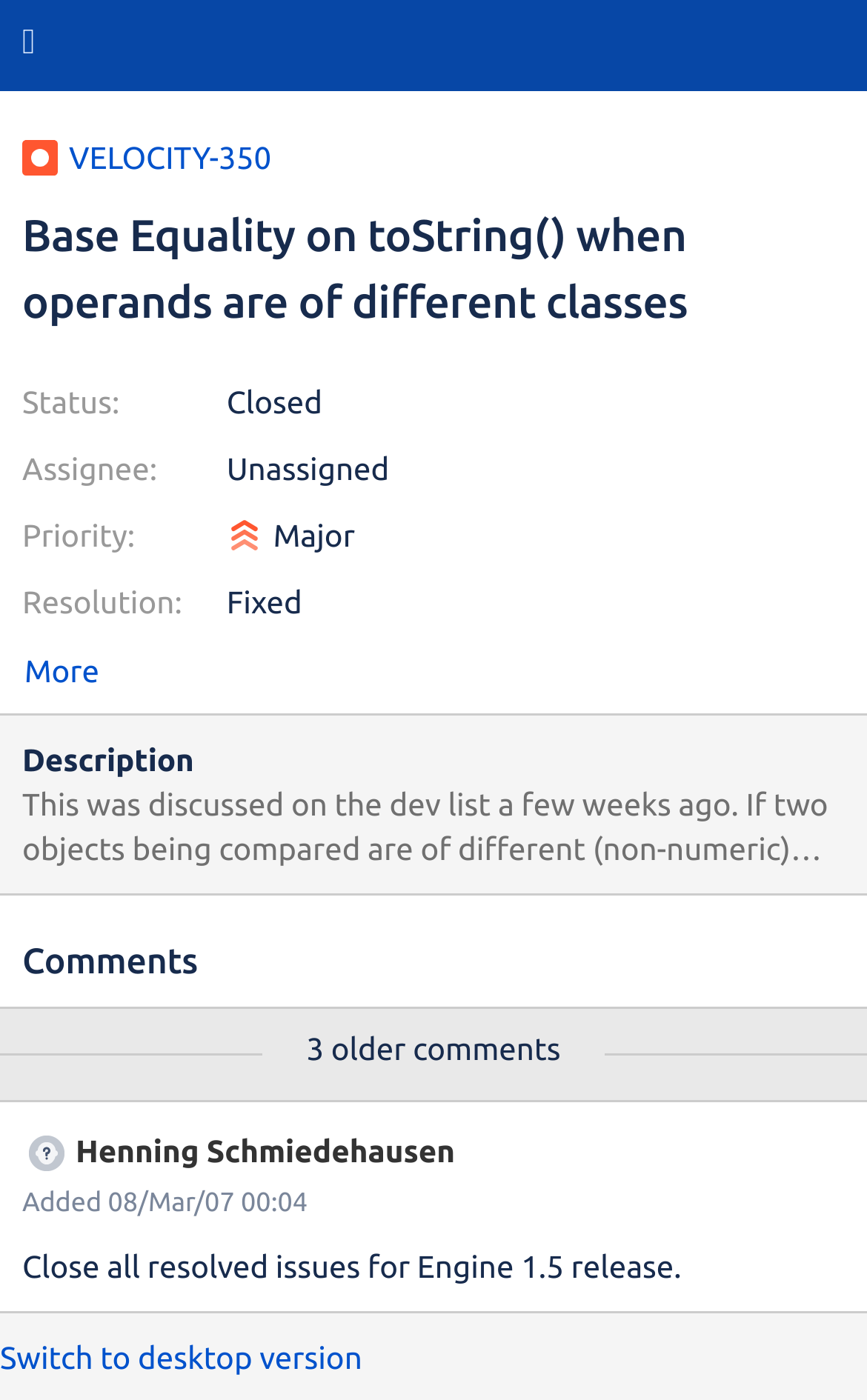Answer the question using only one word or a concise phrase: What is the priority of the issue?

Major